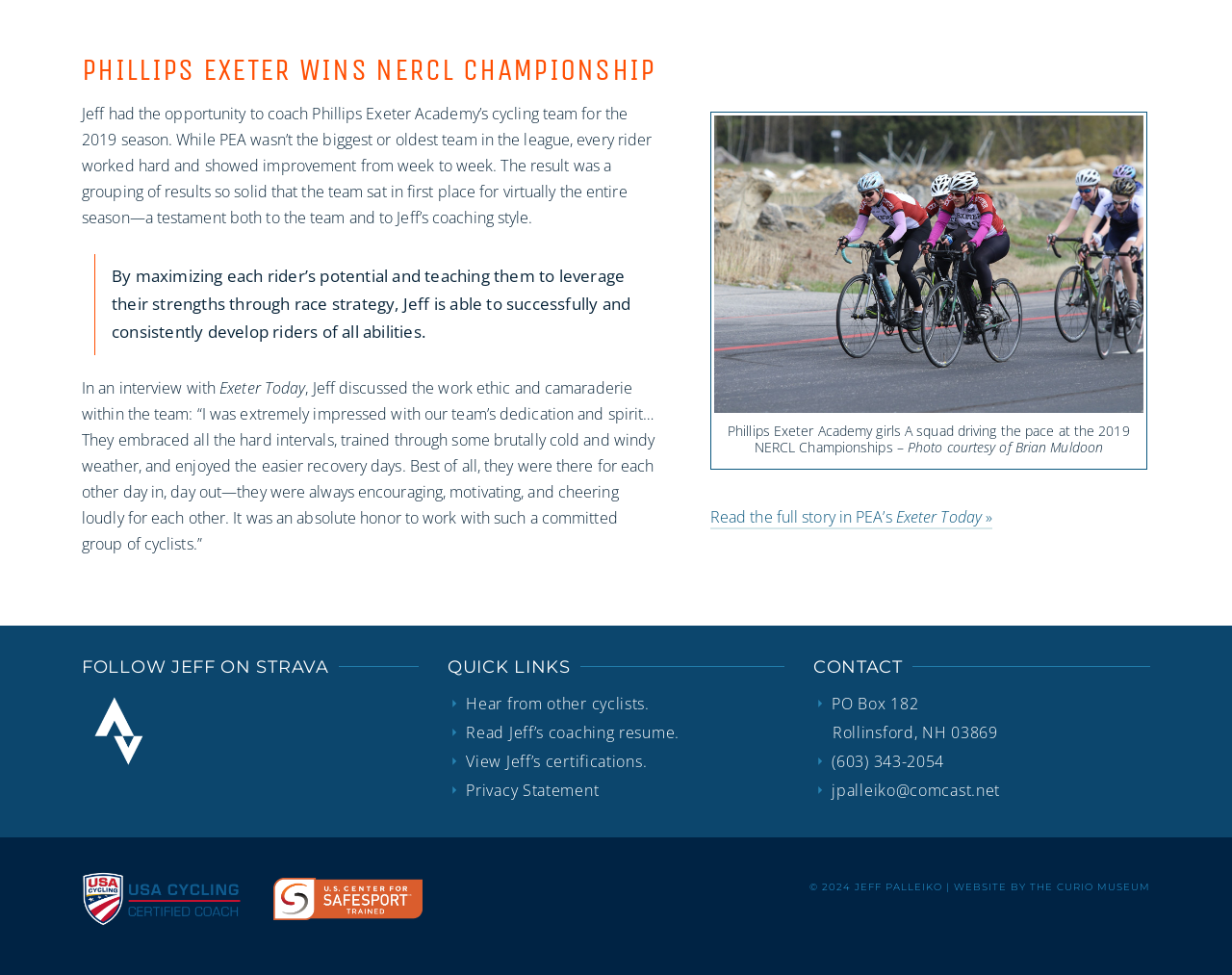Respond to the question below with a concise word or phrase:
What is the name of the photographer who took the photo of the Phillips Exeter Cycling Girls A Squad?

Brian Muldoon